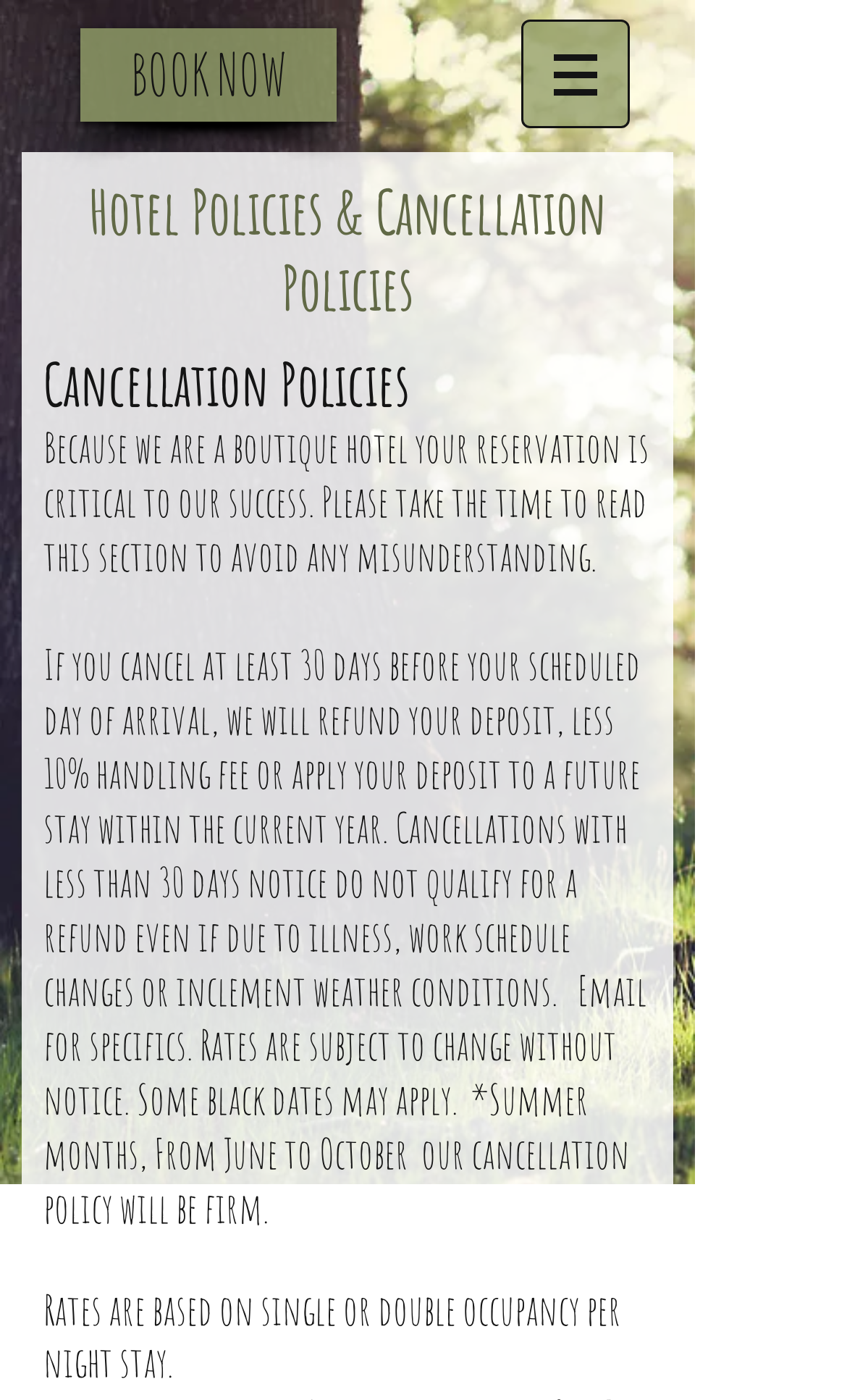Answer with a single word or phrase: 
What is the purpose of reading this section?

To avoid misunderstandings